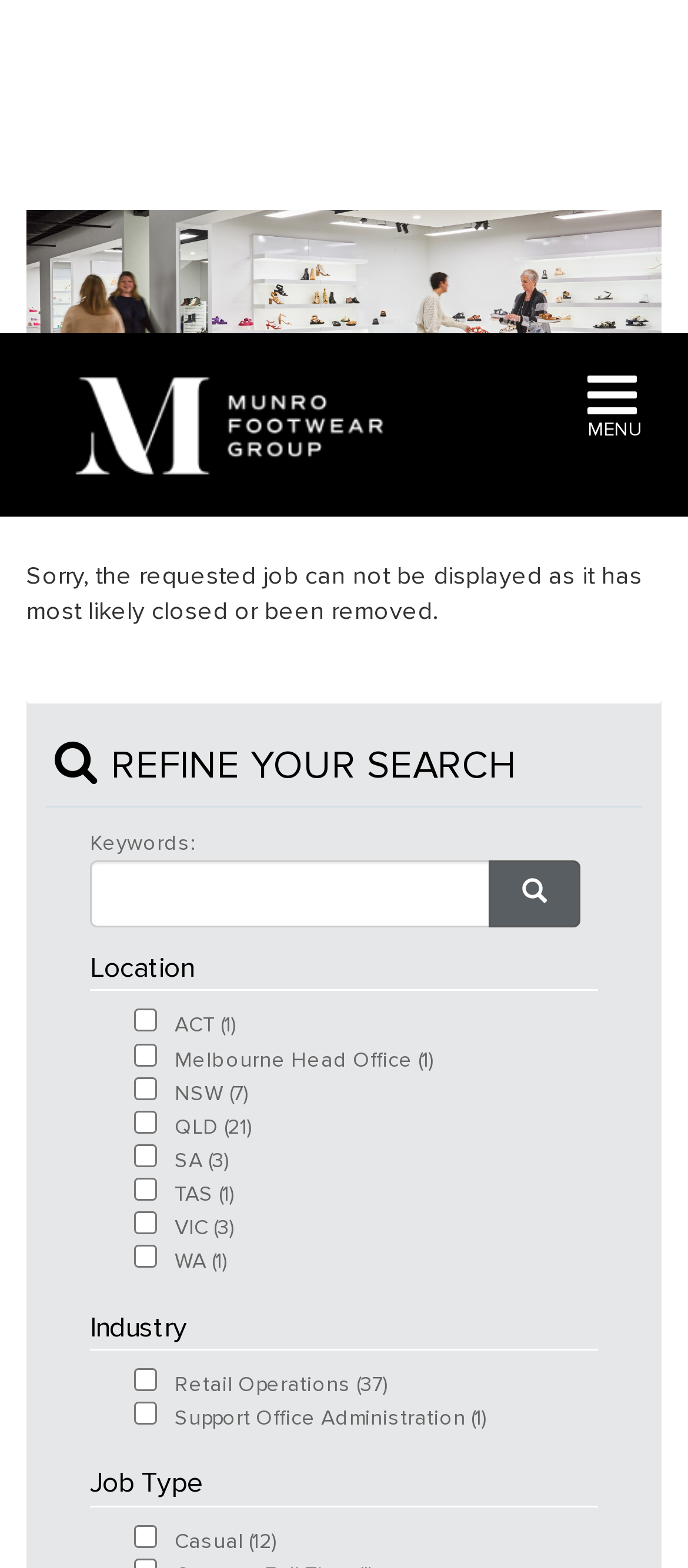Locate the bounding box coordinates of the clickable element to fulfill the following instruction: "Select the ACT location". Provide the coordinates as four float numbers between 0 and 1 in the format [left, top, right, bottom].

[0.195, 0.431, 0.228, 0.446]